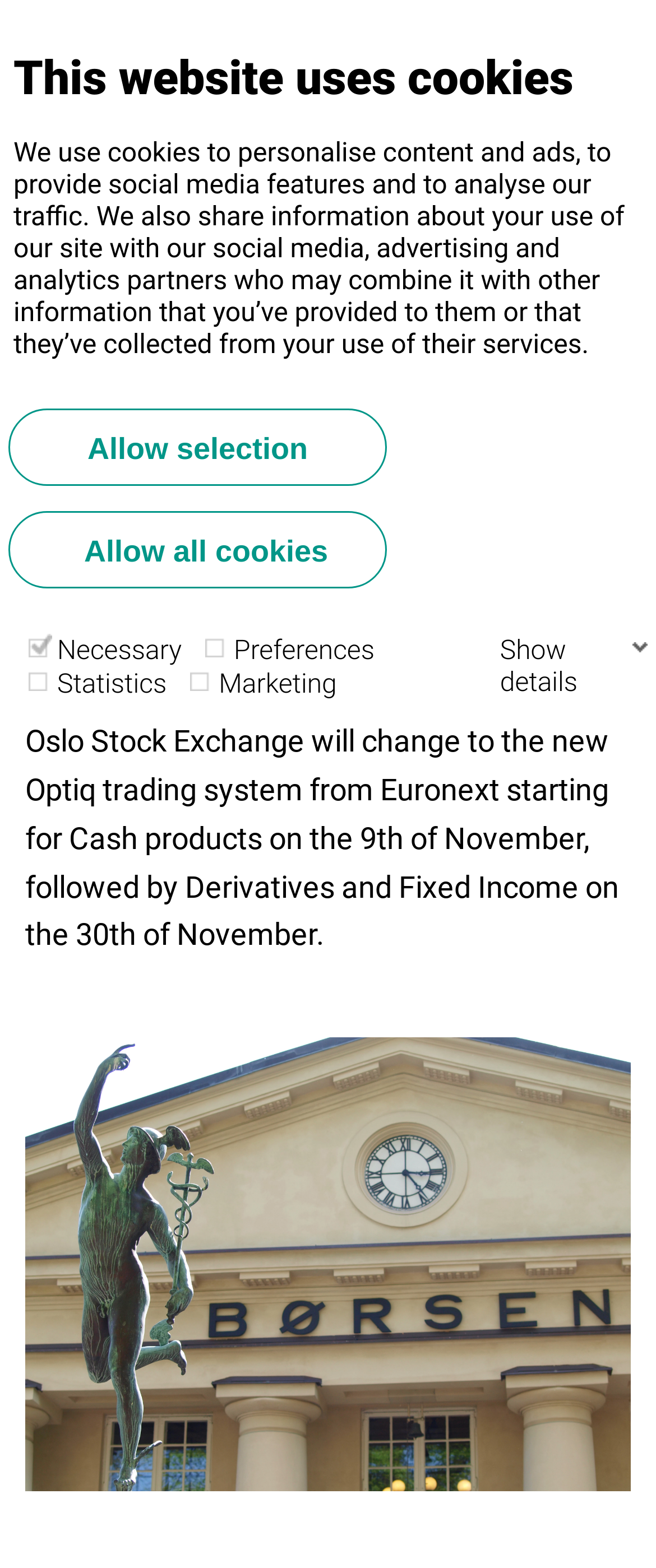Give a comprehensive overview of the webpage, including key elements.

The webpage is about changes to Oslo Stock Exchange market data and services. At the top, there is a dialog box with a heading "This website uses cookies" and a description of how cookies are used on the website. Below the heading, there are three links: "Allow selection", "Allow all cookies", and a table with four columns labeled "Necessary", "Preferences", "Statistics", and "Marketing", each with a checkbox and a brief description.

To the top left, there is an Infront logo, which is an image with a link. Next to the logo, there is a button to toggle navigation, which is not expanded. Below the navigation button, there is a horizontal menu with a link to "News" and a separator.

The main content of the webpage is an article about changes to Oslo Stock Exchange market data and services. The article has a heading and a subheading "NEWS ARTICLE" with the date "TUESDAY SEP 22, 2020". The article text describes the changes to the trading system, including the dates for the changes. Below the article text, there is an image related to Oslo Stock Exchange.

There are a total of 4 links, 5 images, 7 buttons, and 11 static text elements on the webpage. The layout is organized with a clear hierarchy, with the most important information at the top and the article content below.